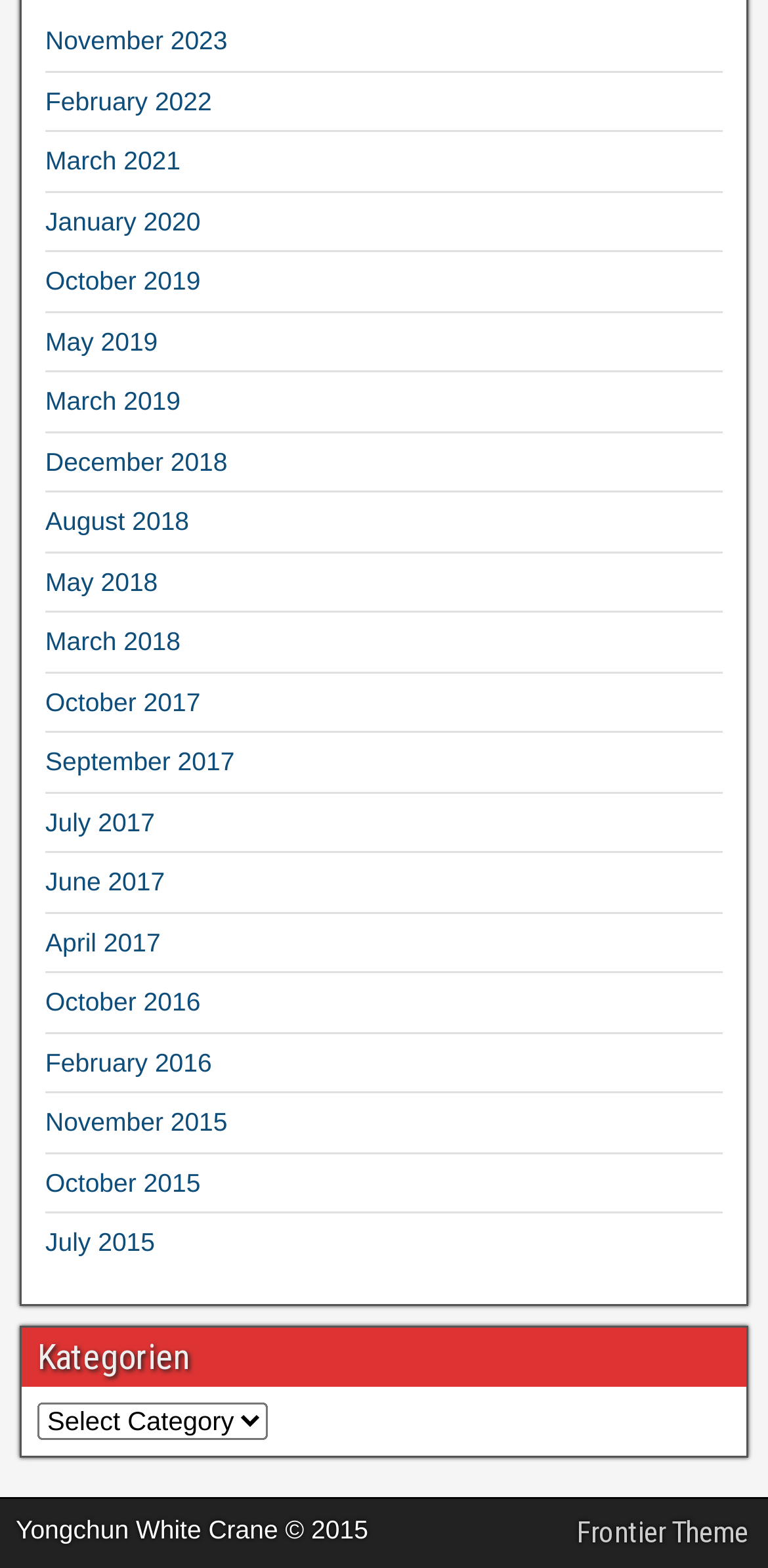Give a short answer using one word or phrase for the question:
What is the theme of the webpage?

Frontier Theme